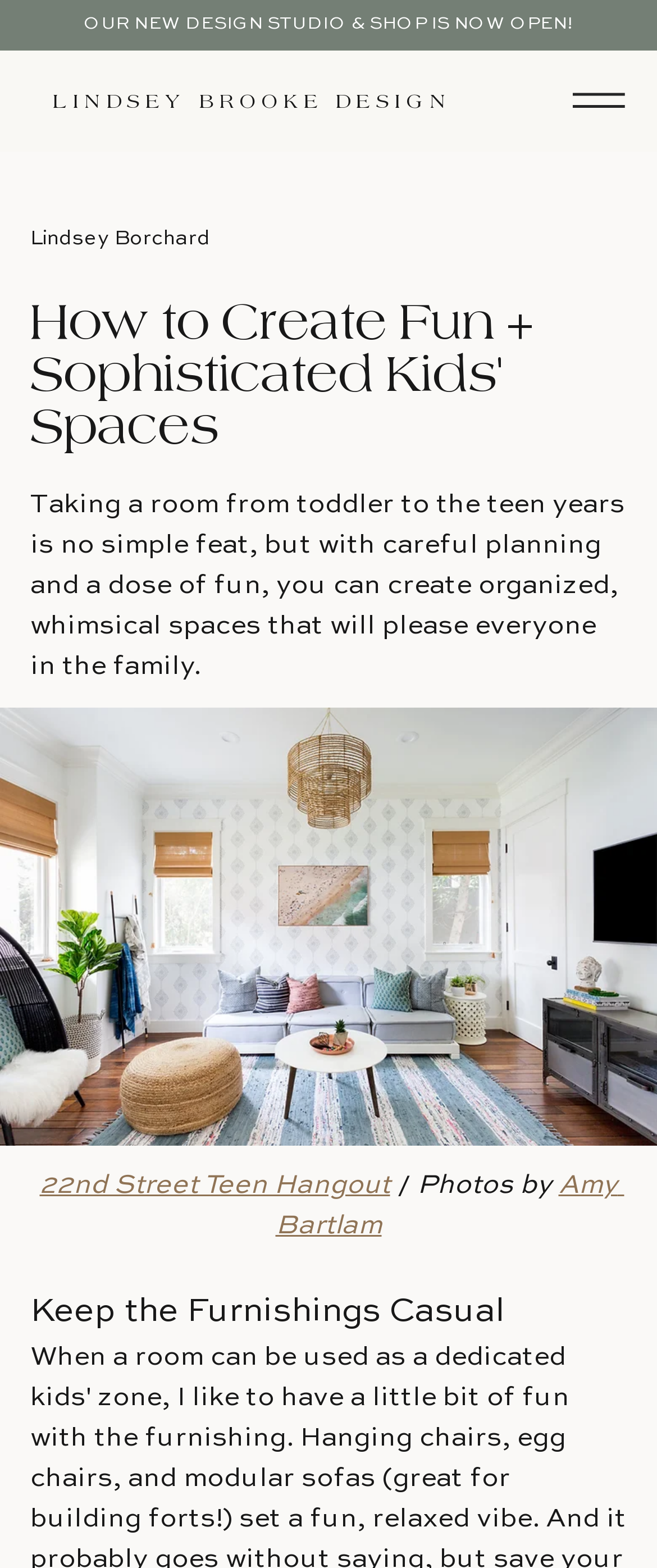Calculate the bounding box coordinates for the UI element based on the following description: "22nd Street Teen Hangout". Ensure the coordinates are four float numbers between 0 and 1, i.e., [left, top, right, bottom].

[0.06, 0.747, 0.594, 0.765]